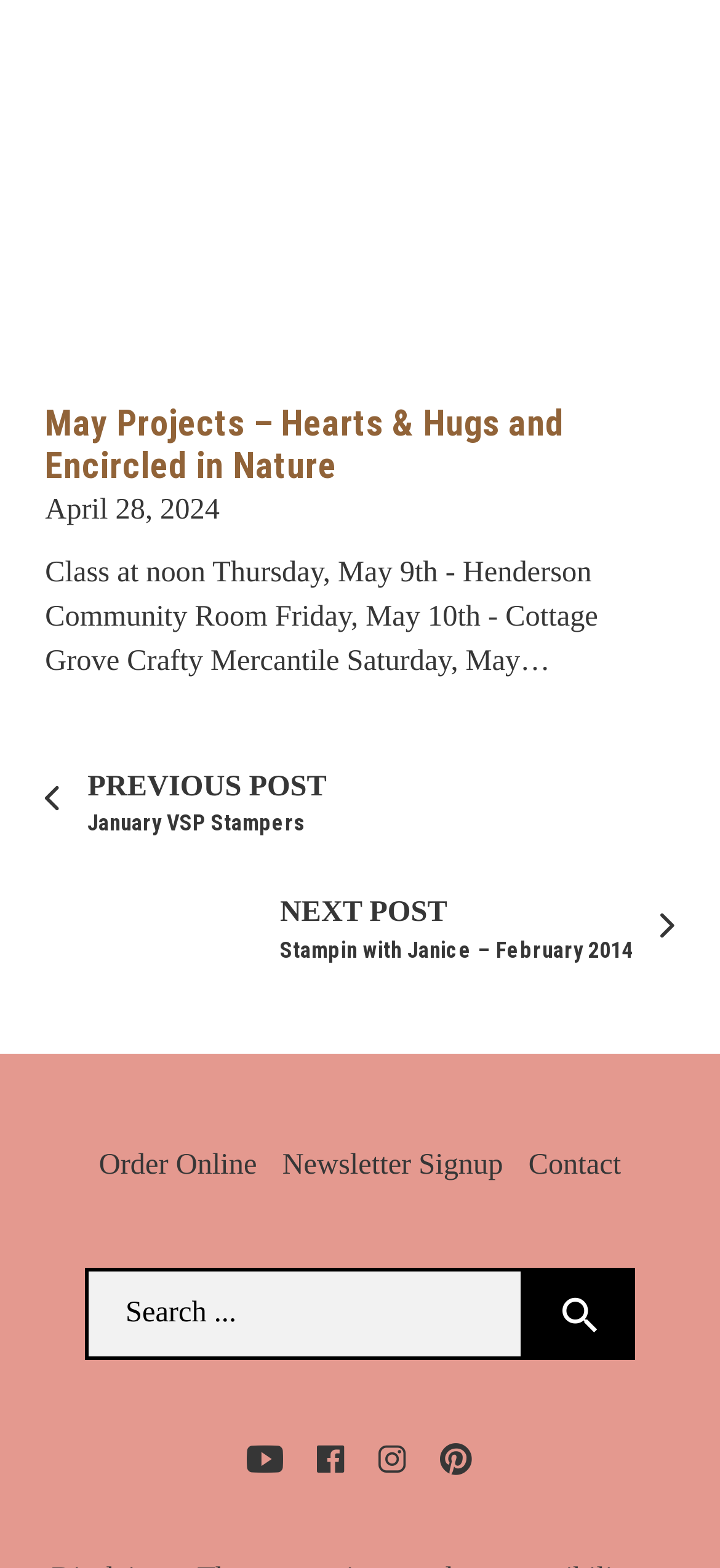Please mark the bounding box coordinates of the area that should be clicked to carry out the instruction: "Click Log In".

None